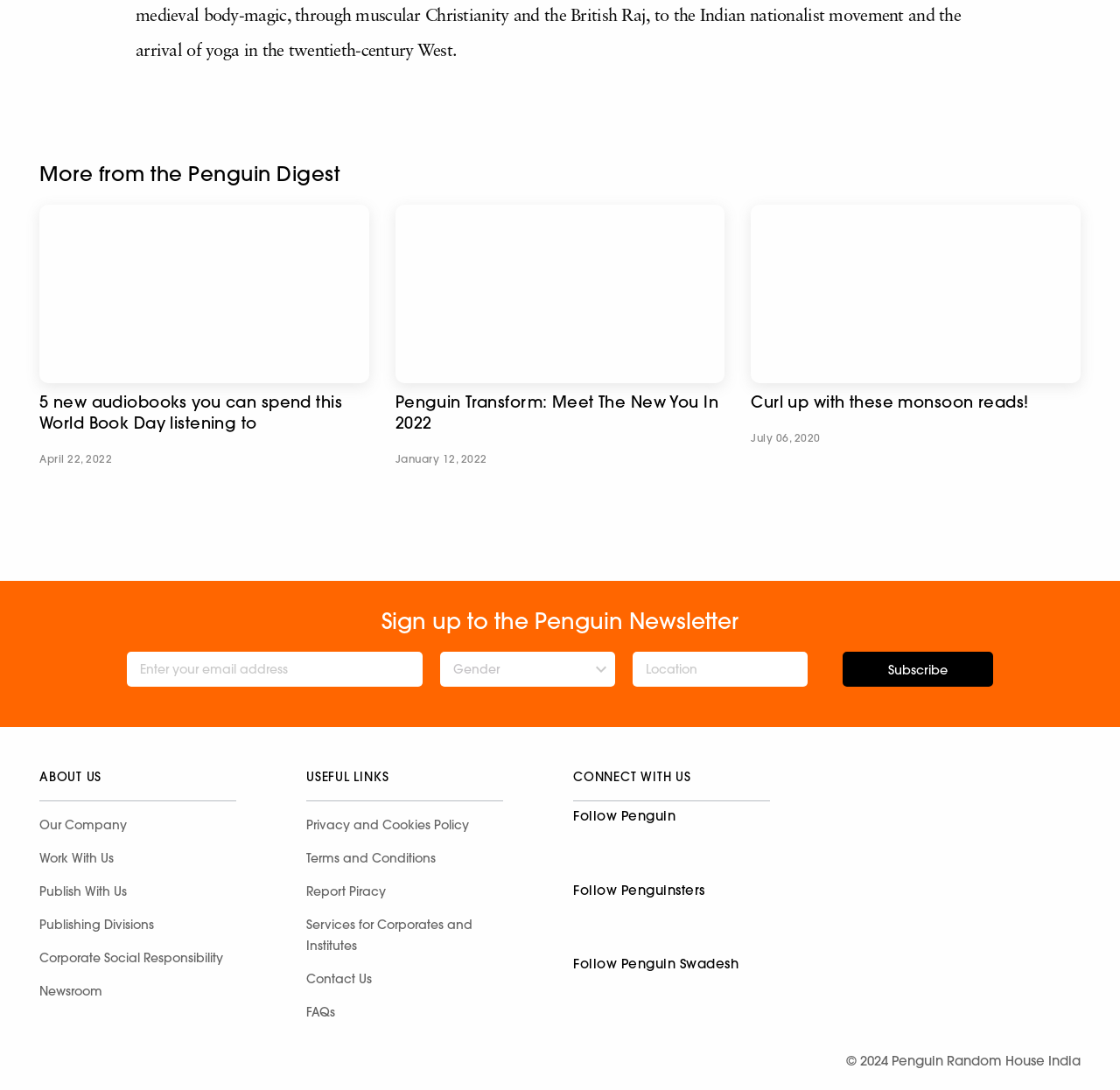Reply to the question with a brief word or phrase: What is the category of the link 'Our Company'?

ABOUT US